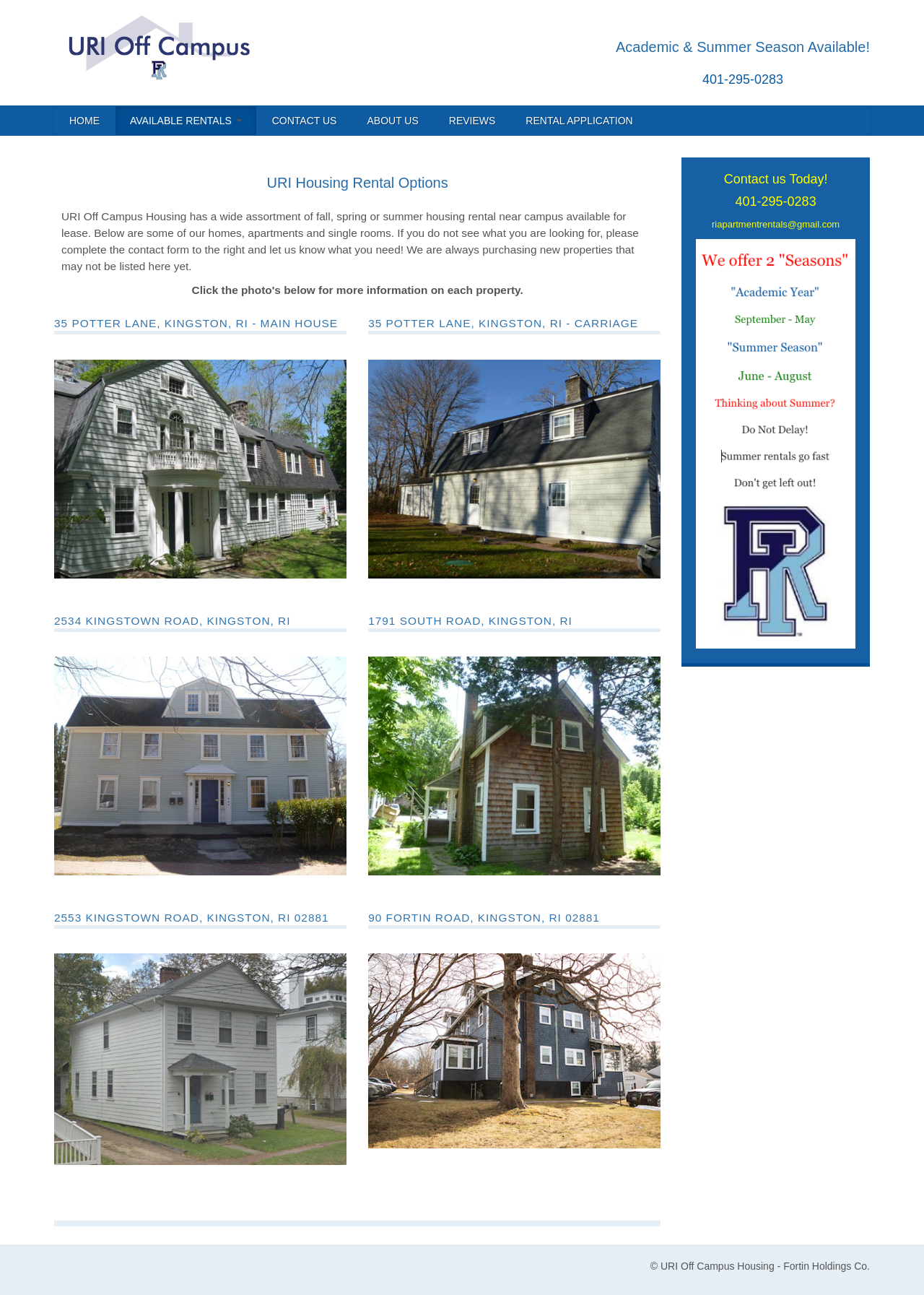Identify the bounding box coordinates for the UI element described as: "Home". The coordinates should be provided as four floats between 0 and 1: [left, top, right, bottom].

[0.059, 0.082, 0.123, 0.104]